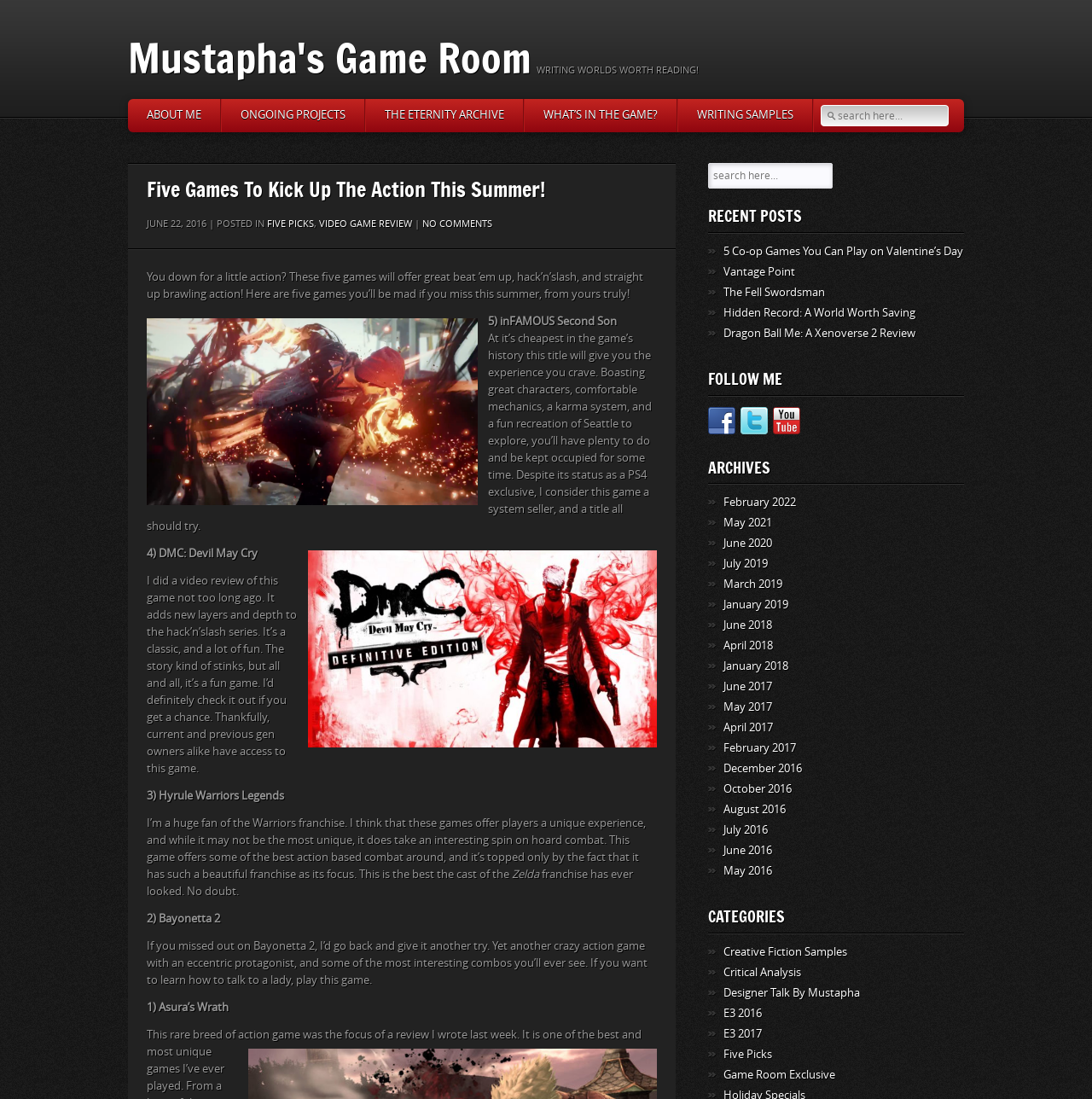How many social media platforms are listed in the 'FOLLOW ME' section?
Answer the question with a detailed and thorough explanation.

The 'FOLLOW ME' section lists three social media platforms, which are Facebook, Twitter, and YouTube, each with its corresponding image and link.